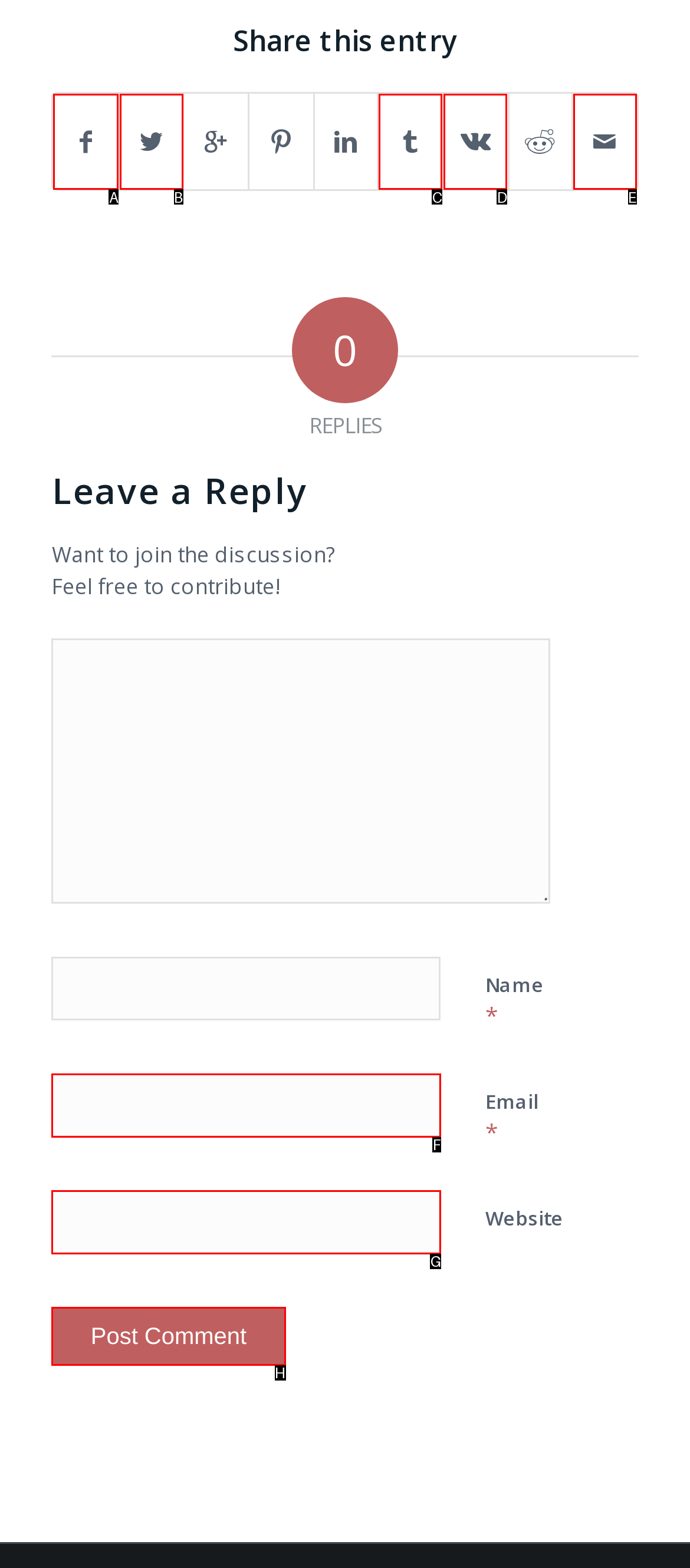Given the description: parent_node: Email * aria-describedby="email-notes" name="email", select the HTML element that matches it best. Reply with the letter of the chosen option directly.

F